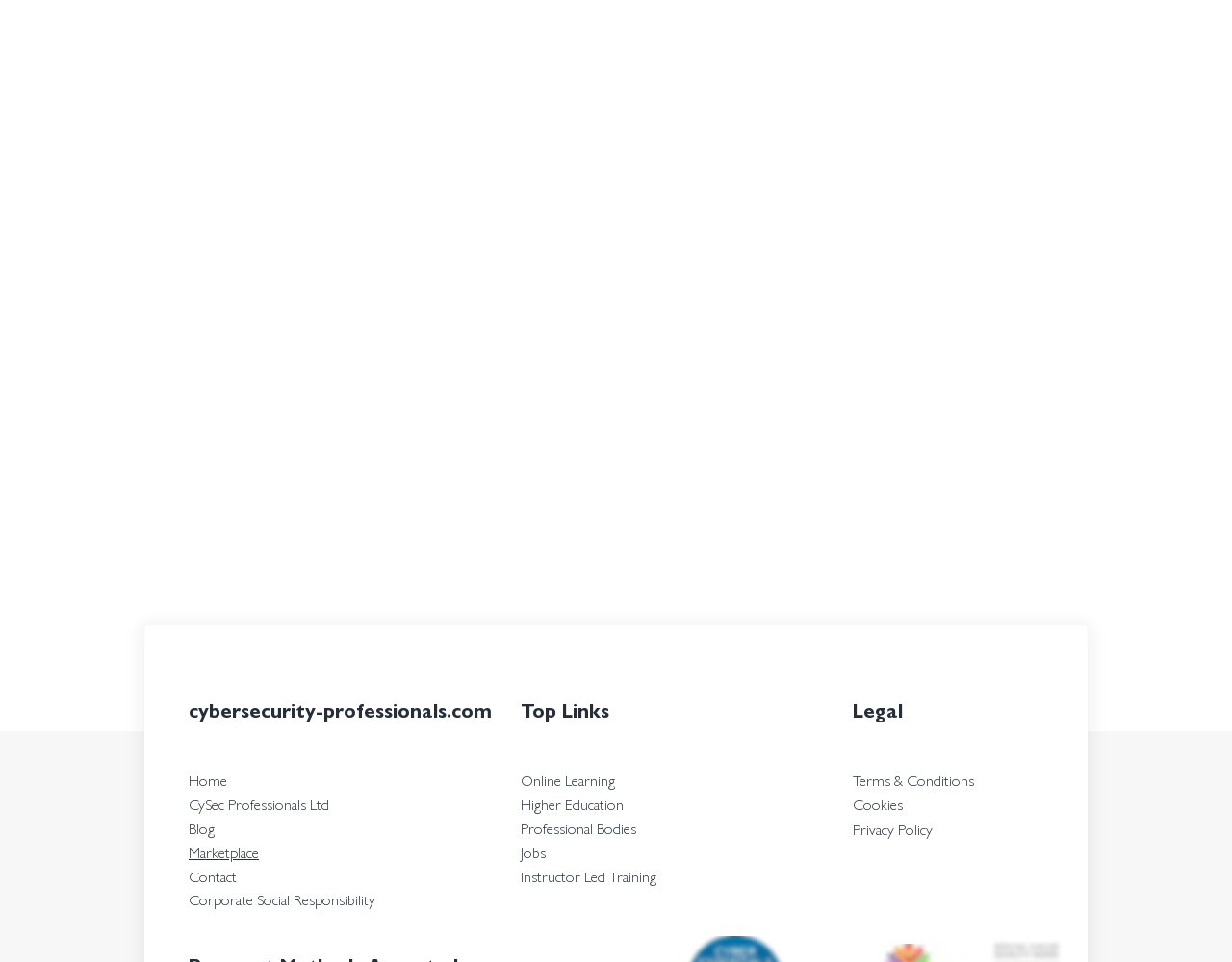Identify the bounding box coordinates for the region to click in order to carry out this instruction: "Check the comments". Provide the coordinates using four float numbers between 0 and 1, formatted as [left, top, right, bottom].

None